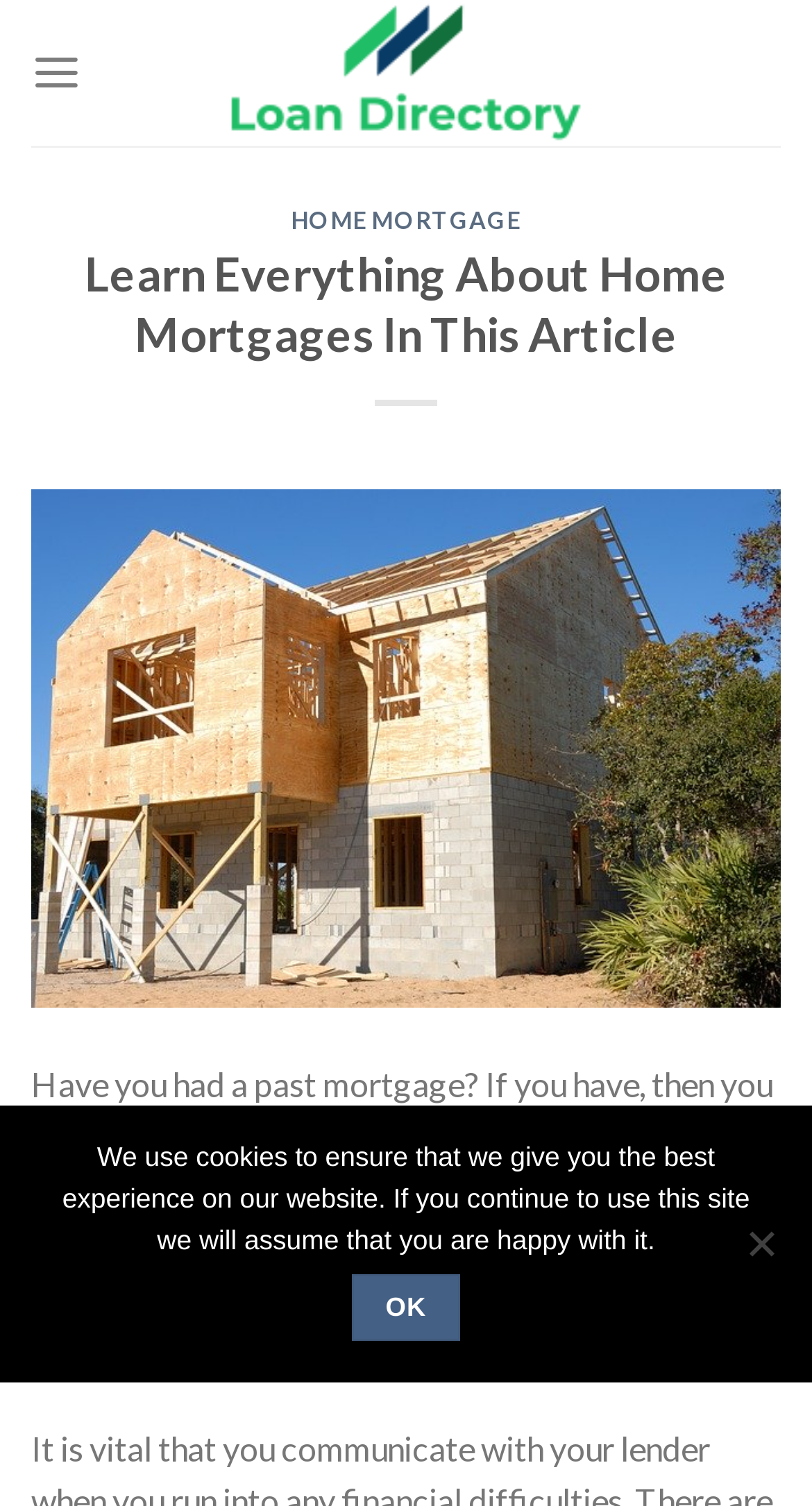Find the bounding box coordinates for the HTML element described as: "title="Loan Directory - Loan Directory"". The coordinates should consist of four float values between 0 and 1, i.e., [left, top, right, bottom].

[0.244, 0.0, 0.756, 0.097]